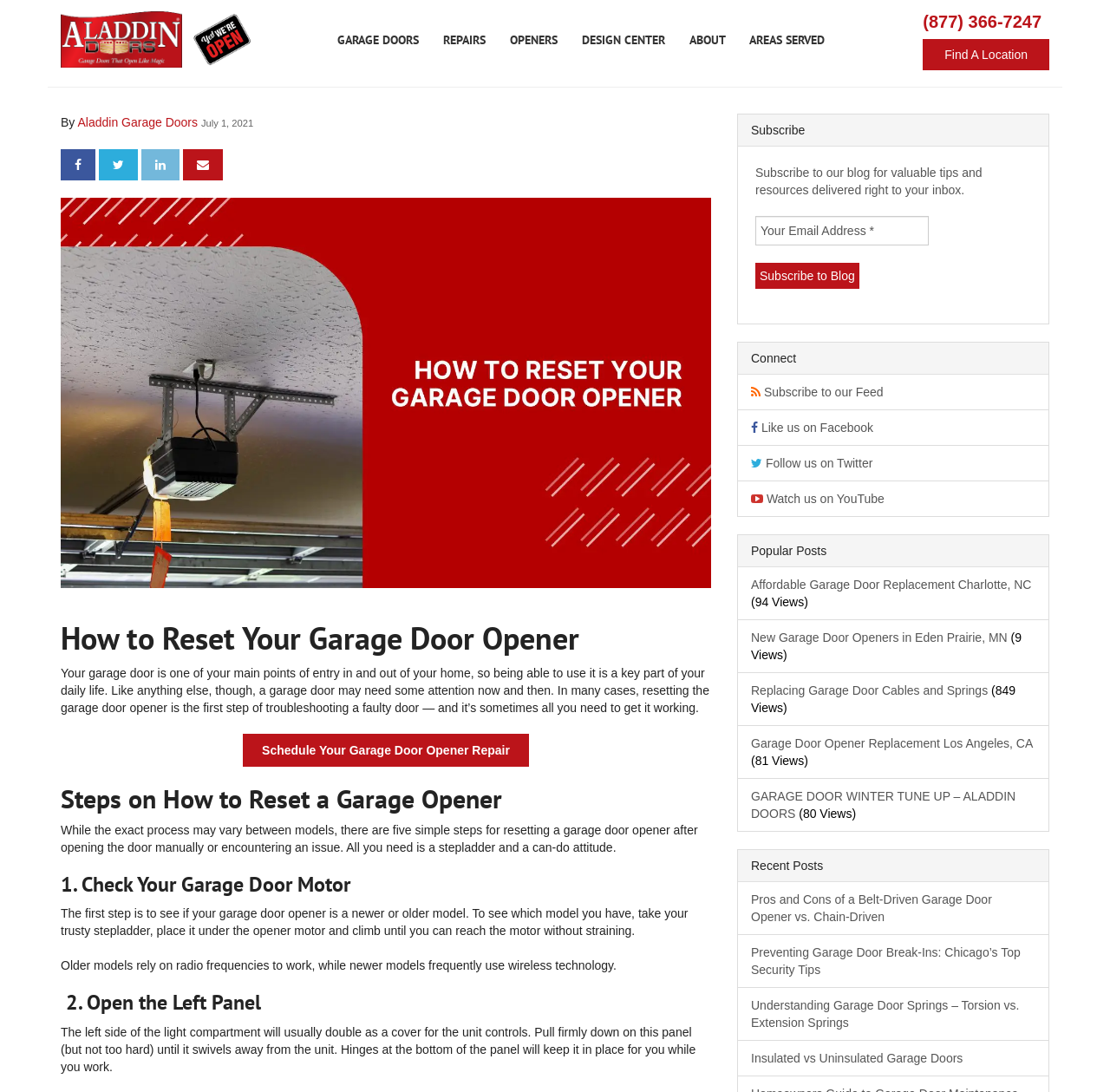Generate a thorough caption detailing the webpage content.

This webpage is about how to reset a garage door opener, provided by Aladdin Garage Doors. At the top left corner, there is a logo of Aladdin Garage Doors, and next to it, an image indicating that they are open. The top navigation bar has several links, including "GARAGE DOORS", "REPAIRS", "OPENERS", "DESIGN CENTER", "ABOUT", and "AREAS SERVED". On the top right corner, there is a phone number and a link to "Find A Location".

Below the navigation bar, there is a header section with the title "How to Reset a Garage Door Opener" and a subheading "By Aladdin Garage Doors" with the date "July 1, 2021". There are also social media sharing links for Facebook, Twitter, LinkedIn, and Email.

The main content of the webpage is divided into several sections. The first section explains the importance of being able to use a garage door and how resetting the garage door opener is the first step in troubleshooting a faulty door. There is a call-to-action button to "Schedule Your Garage Door Opener Repair".

The next section provides a step-by-step guide on how to reset a garage door opener, with five simple steps. Each step has a heading and a detailed description of the process.

On the right side of the webpage, there are several sections, including a subscription form to the blog, a "Connect" section with links to social media and a feed, a "Popular Posts" section with links to several articles, and a "Recent Posts" section with links to more articles.

Overall, the webpage provides a detailed guide on how to reset a garage door opener, along with additional resources and links to related articles and social media.